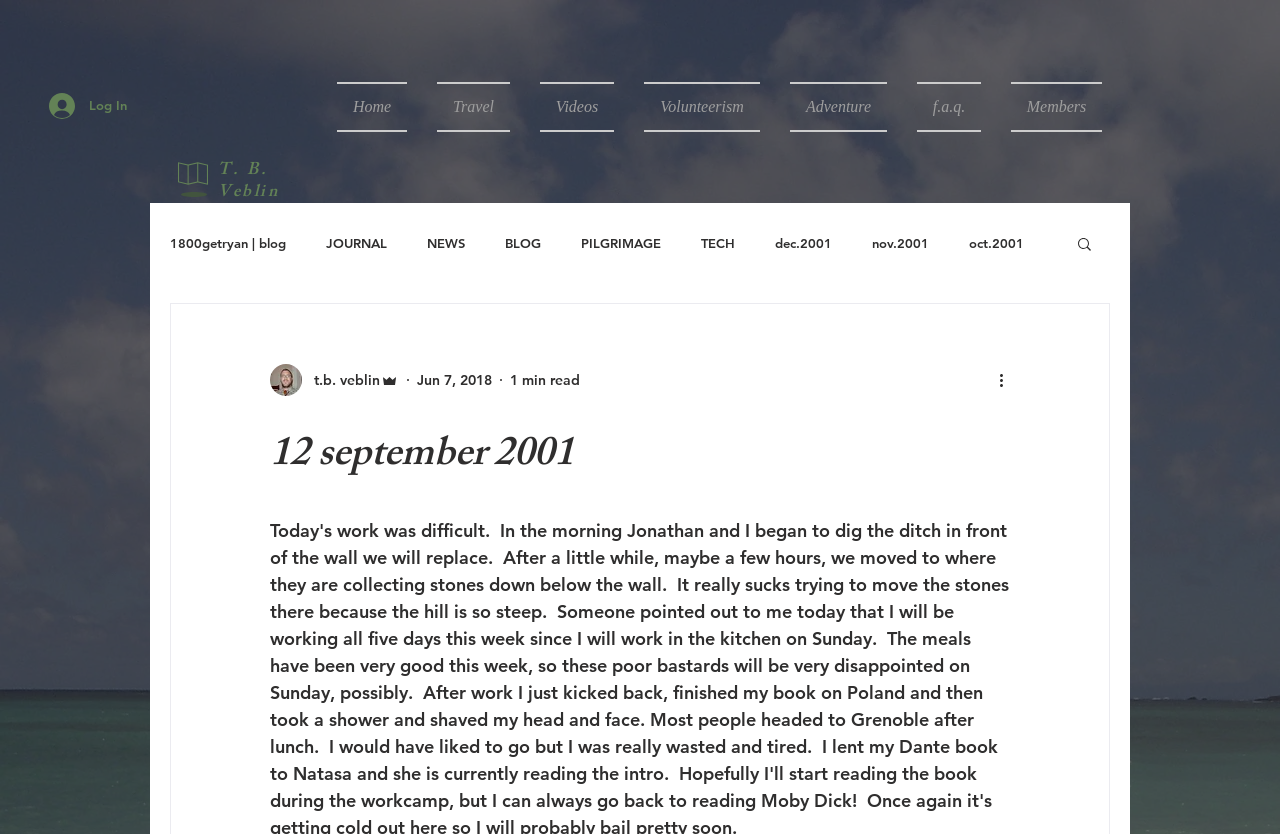What is the category of the blog post?
Provide a detailed and well-explained answer to the question.

I found the navigation element 'Site' which contains links to different categories, and one of them is 'Travel'. This suggests that the blog post is related to travel.